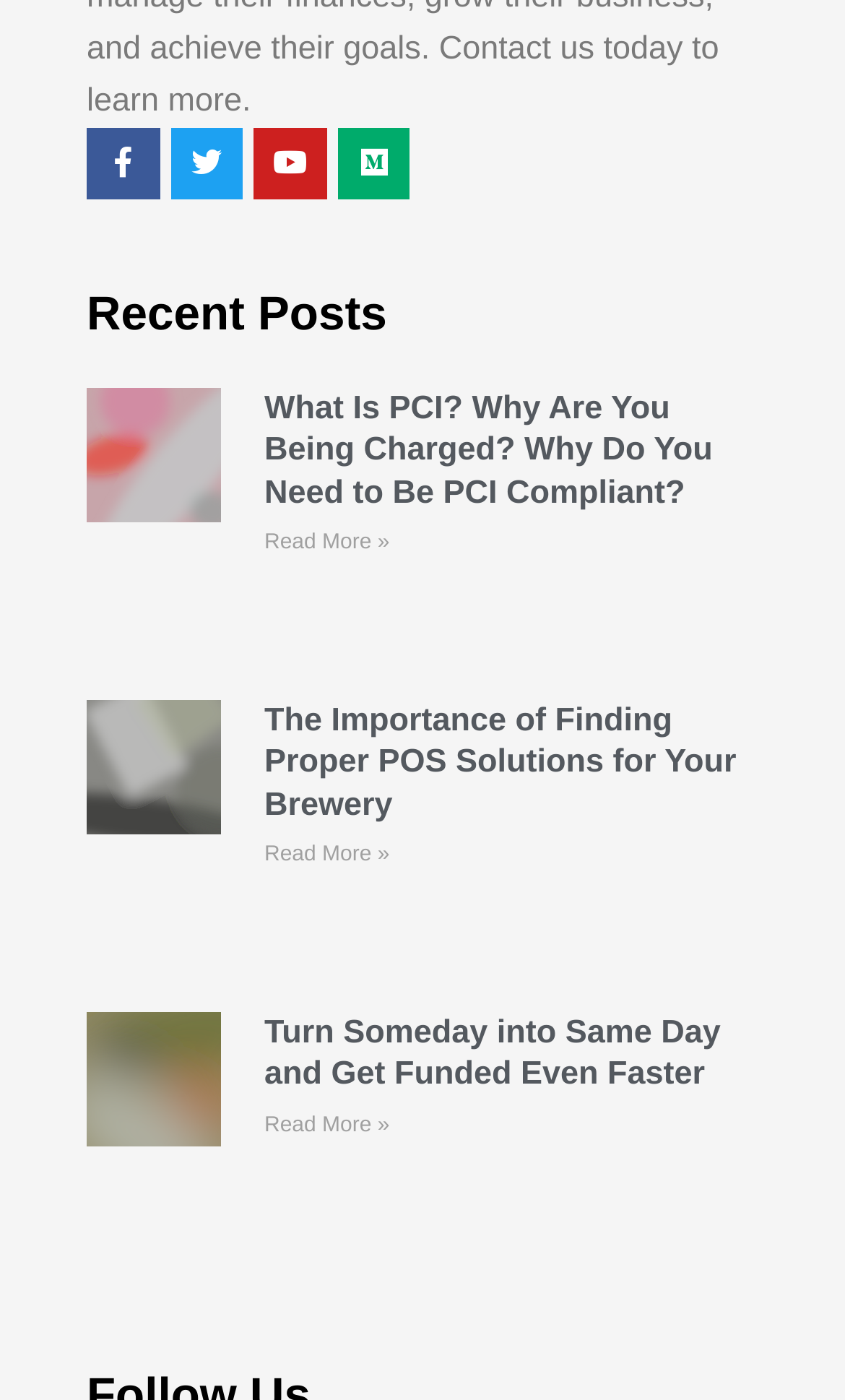Identify the bounding box coordinates for the UI element described as: "Facebook". The coordinates should be provided as four floats between 0 and 1: [left, top, right, bottom].

[0.103, 0.091, 0.189, 0.143]